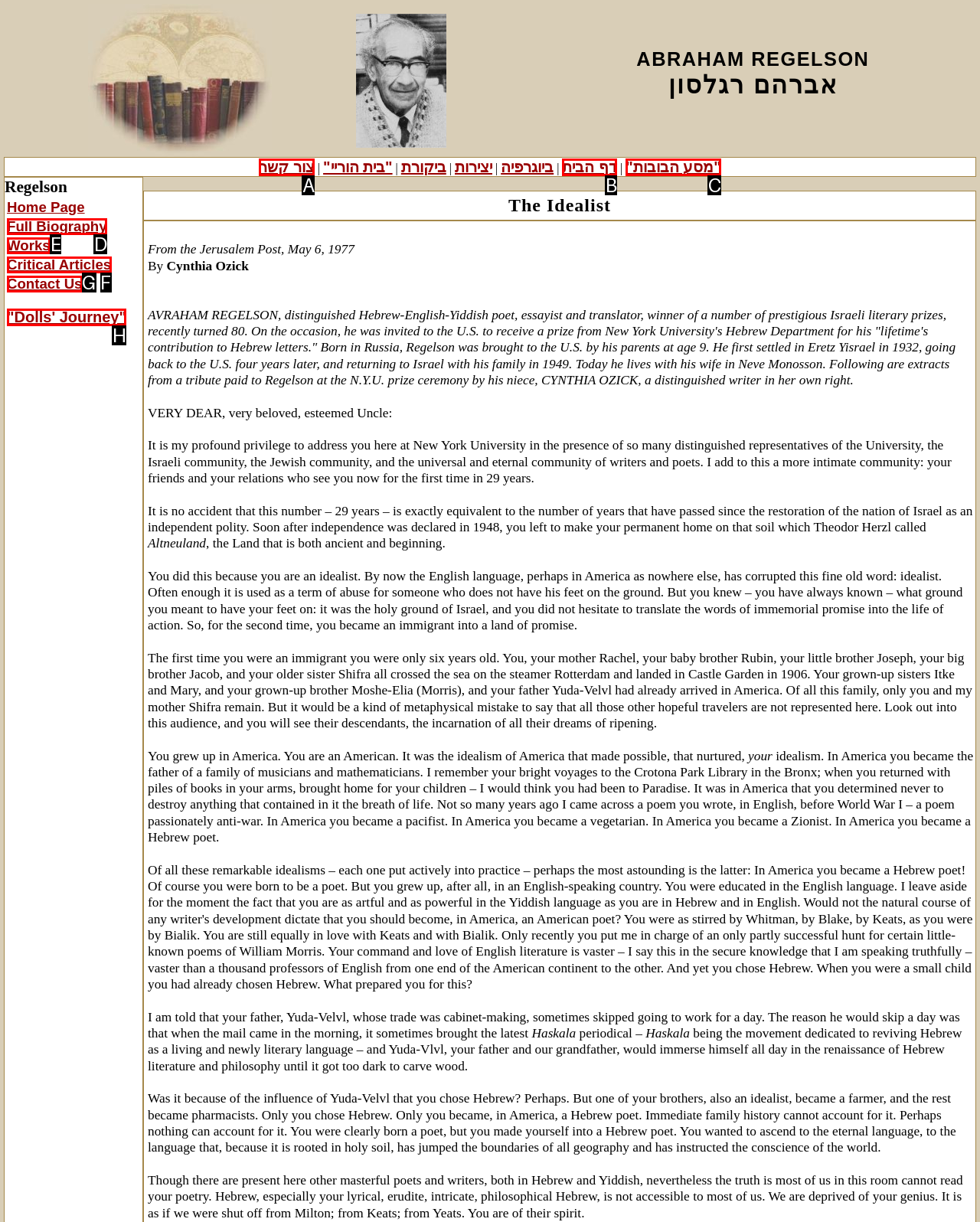Identify which HTML element aligns with the description: צור קשר
Answer using the letter of the correct choice from the options available.

A